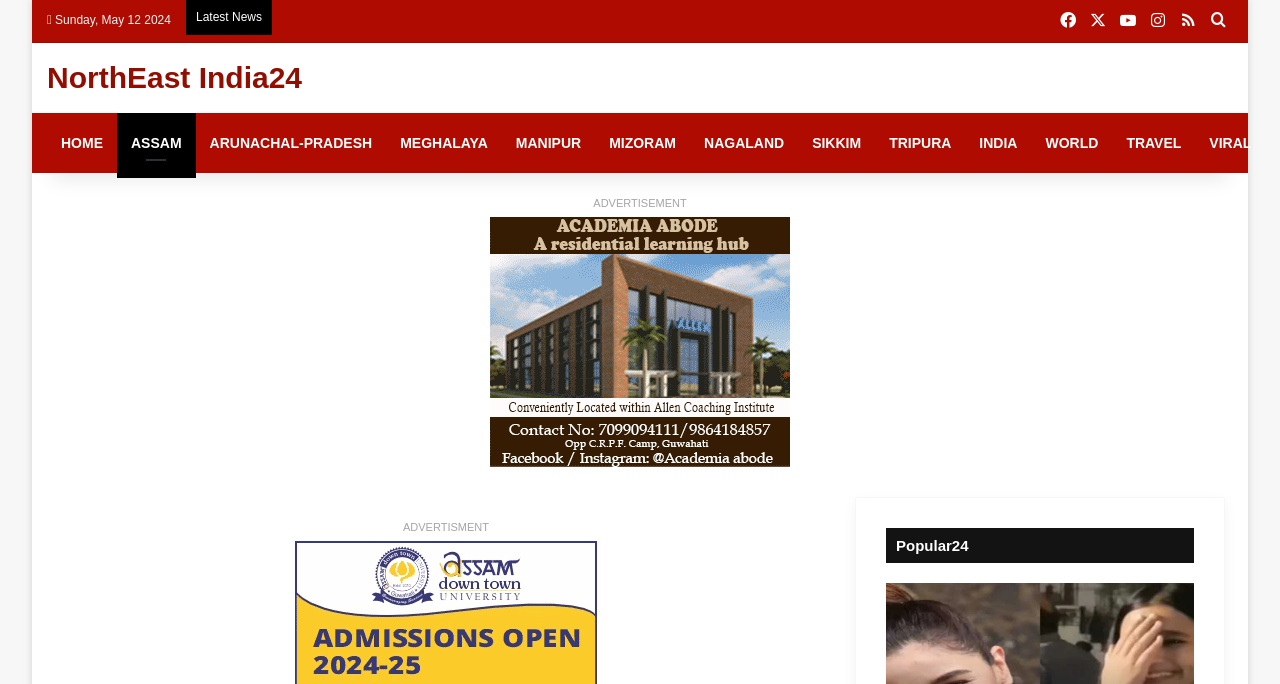What is the name of the website?
Craft a detailed and extensive response to the question.

I found the name of the website by looking at the top navigation bar, where it says 'NorthEast India24' in a link element.